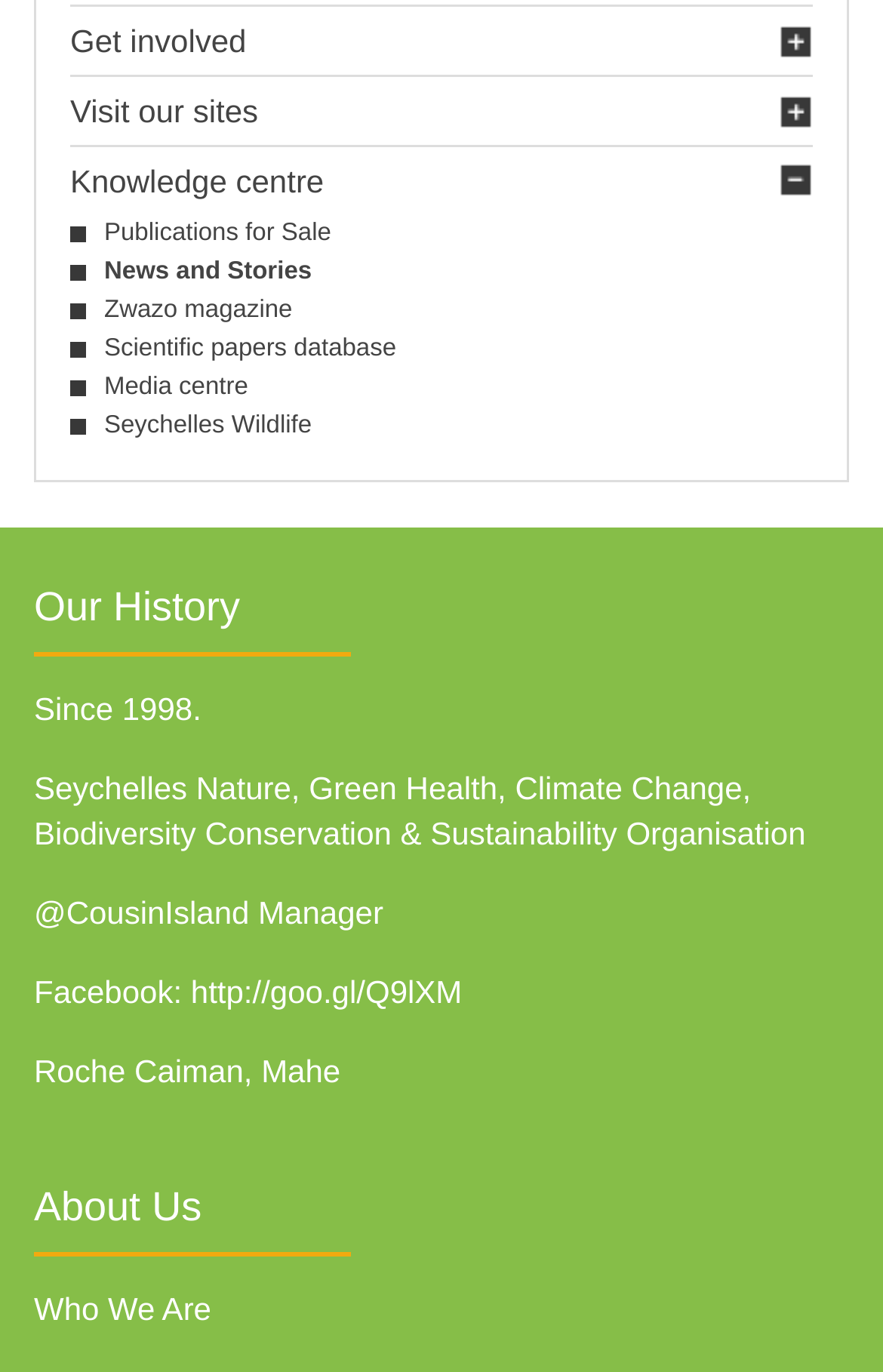What is the name of the organization?
Please utilize the information in the image to give a detailed response to the question.

The answer can be found in the 'Our History' section, where it is mentioned 'Seychelles Nature,' along with other related links.